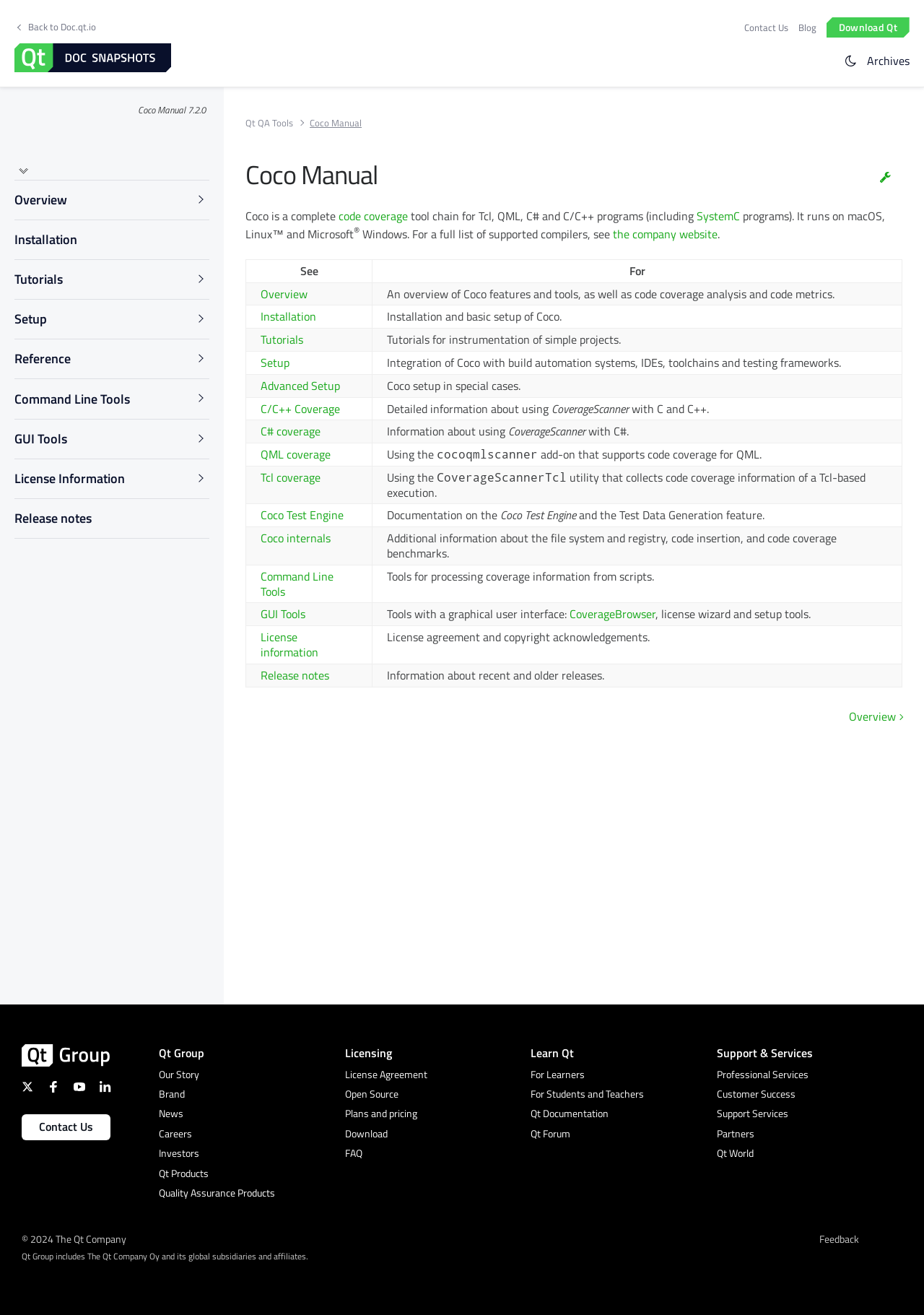Create a detailed summary of all the visual and textual information on the webpage.

The webpage is titled "Coco Manual" and has a navigation menu at the top with links to "Back to Doc.qt.io", "Contact Us", "Blog", and "Download Qt". There is also a "Qt documentation" link with an accompanying image. On the right side of the navigation menu, there are two vertical menus, one with a "Toggle light/dark theme" option and another with an "Archives" link.

Below the navigation menu, there is a section with a heading "Coco Manual" and a brief description of Coco as a complete code coverage tool chain for various programming languages. This section also contains links to "code coverage", "SystemC", and "the company website".

The main content of the webpage is organized in a table with two columns. The left column has links to various topics, including "Overview", "Installation", "Tutorials", "Setup", and others. The right column provides a brief description of each topic. The table has multiple rows, each representing a different topic.

At the bottom of the webpage, there is a link to "Qt QA Tools" and a copyright notice with the text "Coco Manual".